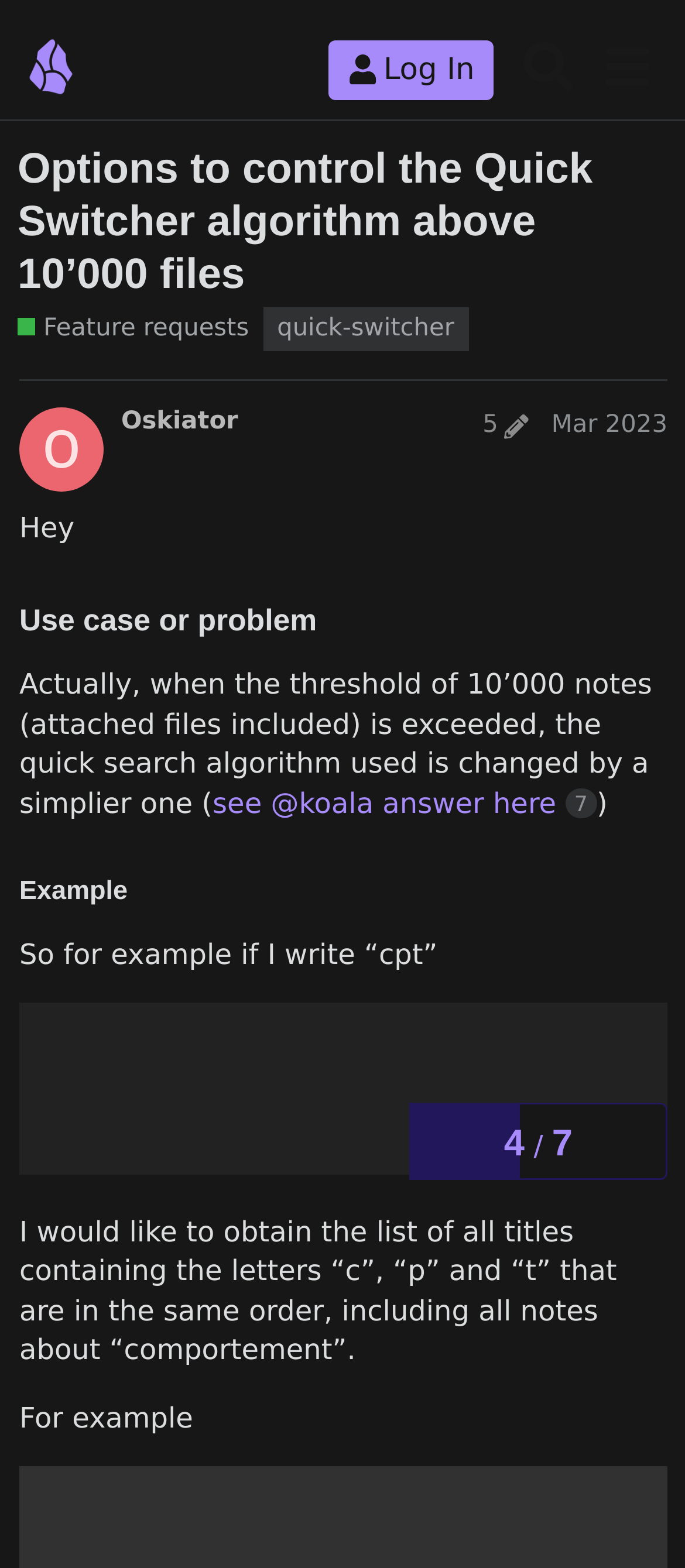Identify the bounding box coordinates necessary to click and complete the given instruction: "View the 'quick-switcher' tag".

[0.384, 0.187, 0.684, 0.215]